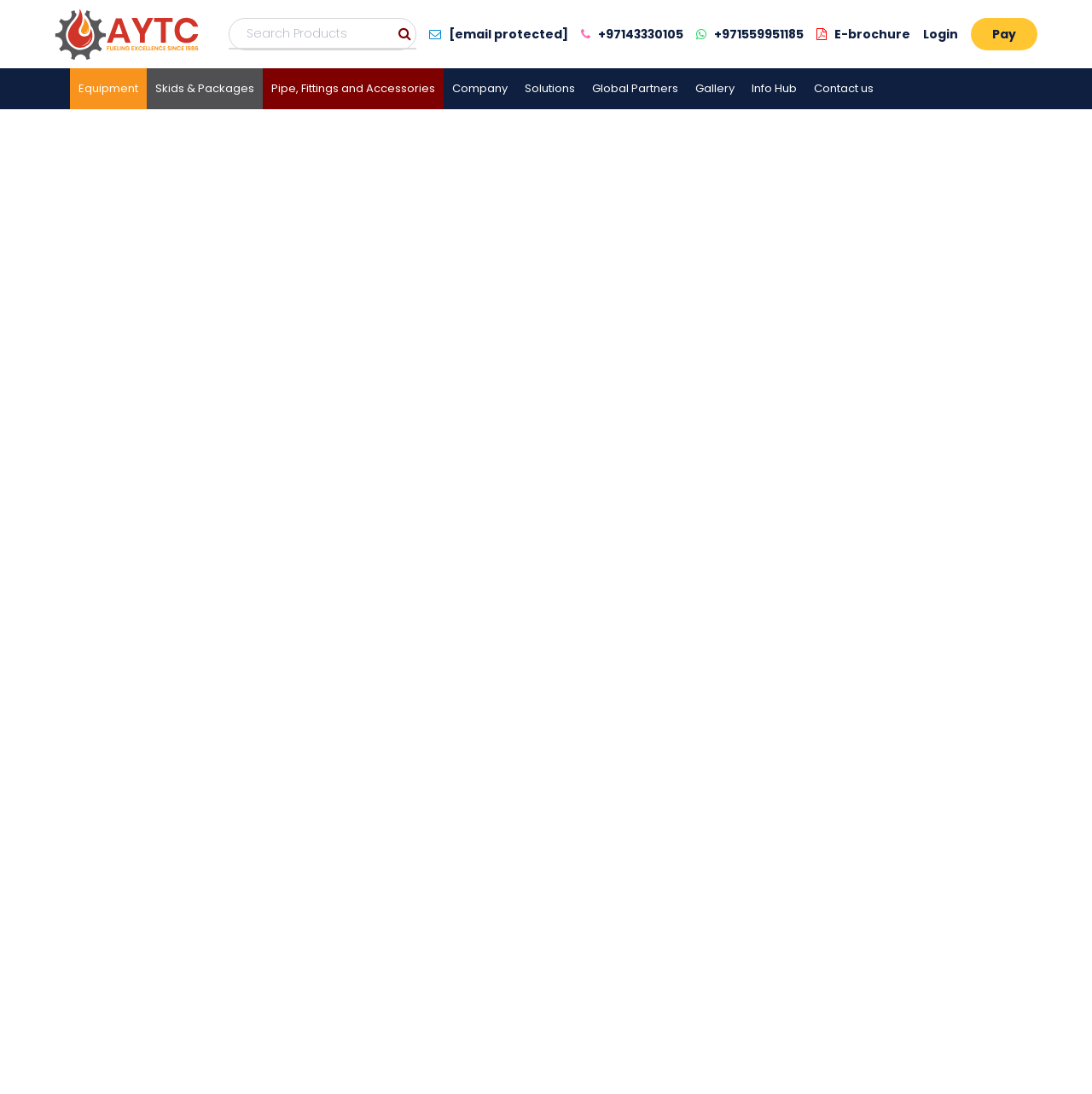What is the last product category on the page?
Give a one-word or short phrase answer based on the image.

Pipe, Fittings and Accessories